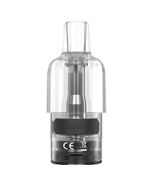Detail everything you observe in the image.

The image showcases the Aspire TG Pod, a key component designed for a superior vaping experience. Featuring a transparent body that allows users to easily monitor e-liquid levels, the pod emphasizes practicality alongside performance. Its innovative meshed coil technology ensures an enhanced flavor experience from the first inhale to the last, providing consistent and remarkable flavors. Ideal for those prioritizing user-friendly designs, the pod also supports a side refill system, ensuring a convenient, leak-free vaping process. The TG Pod is part of the Aspire product line, aimed at delivering extended enjoyment and reliability during vaping sessions.